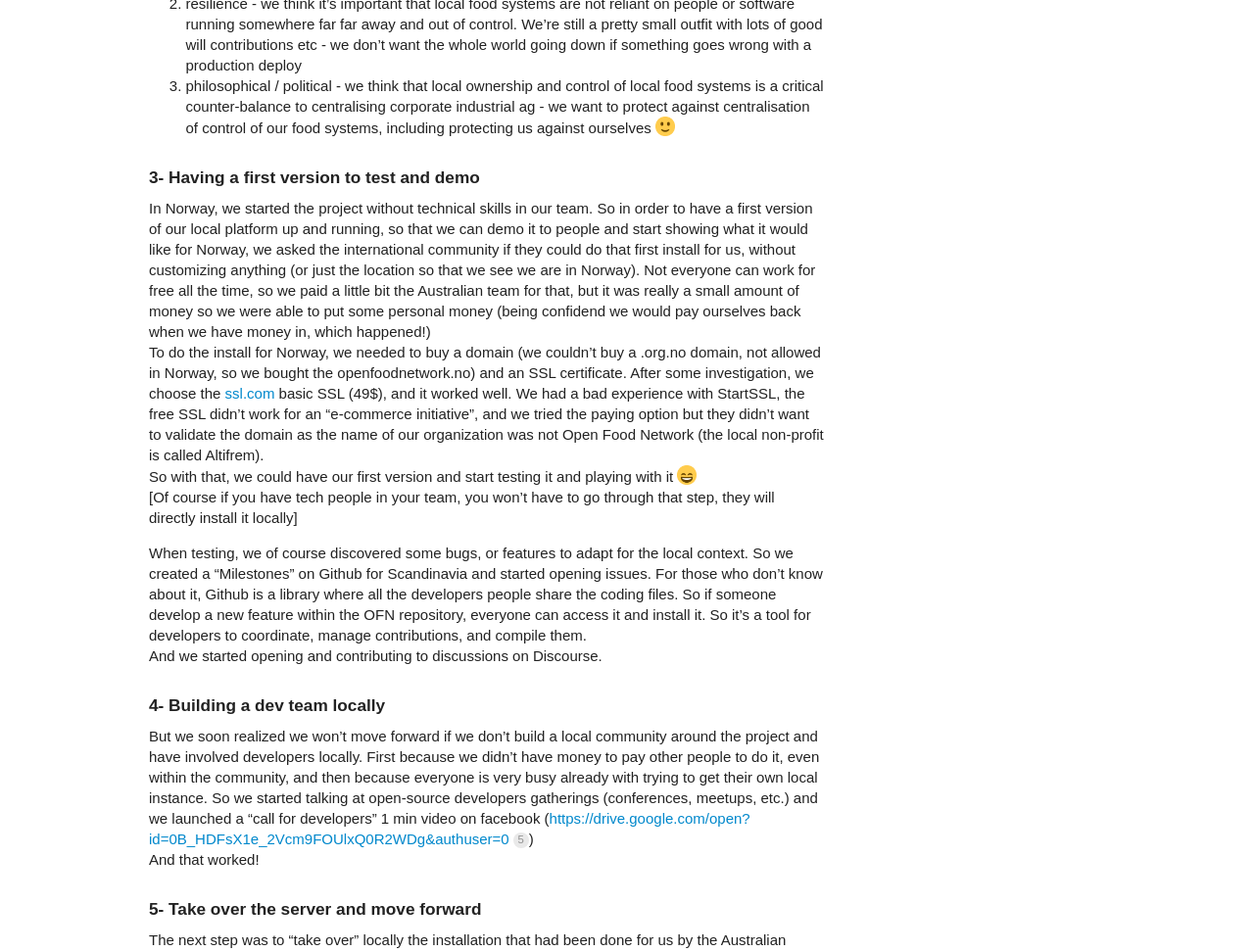Kindly determine the bounding box coordinates for the clickable area to achieve the given instruction: "Copy a link to this post to clipboard".

[0.637, 0.139, 0.666, 0.174]